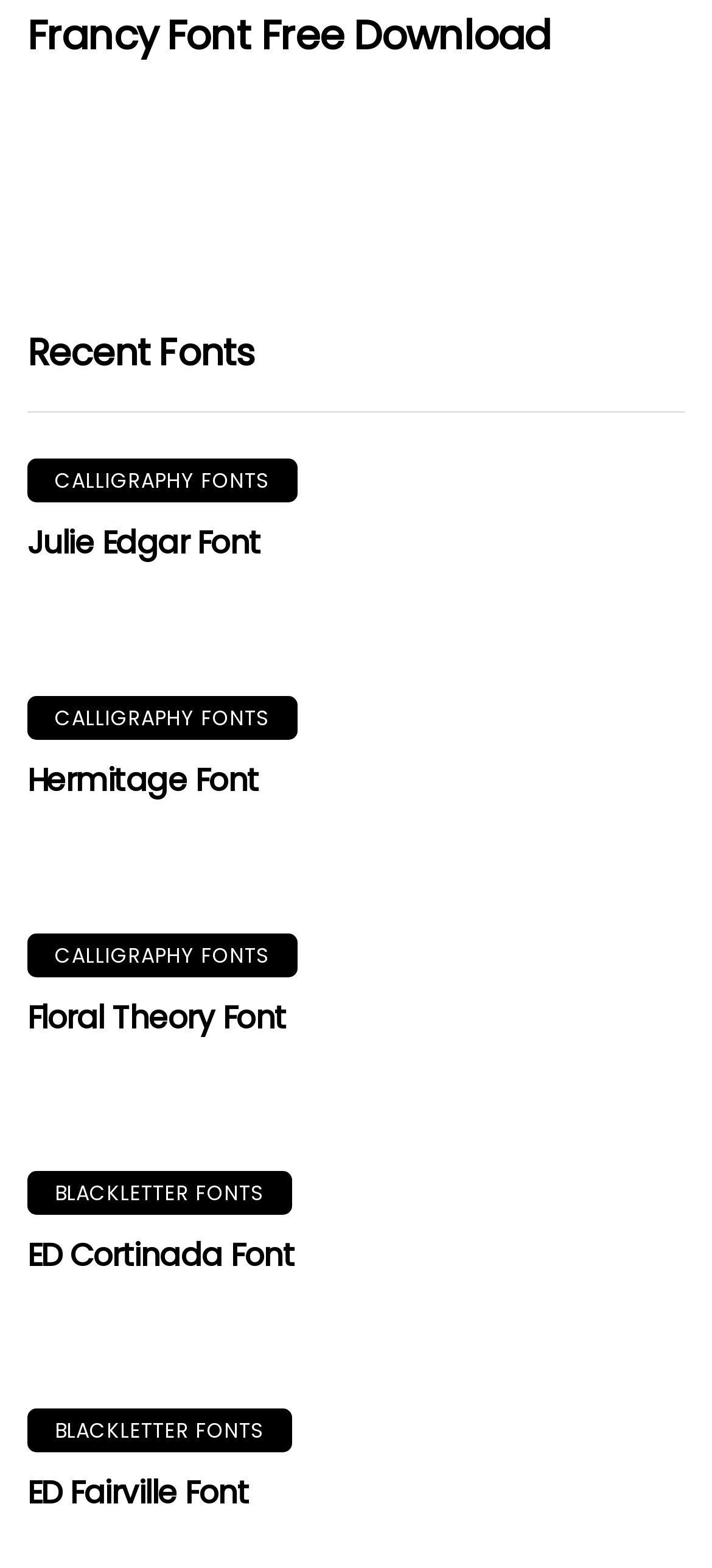Please determine the bounding box coordinates of the element's region to click in order to carry out the following instruction: "download Francy Font". The coordinates should be four float numbers between 0 and 1, i.e., [left, top, right, bottom].

[0.038, 0.005, 0.773, 0.041]